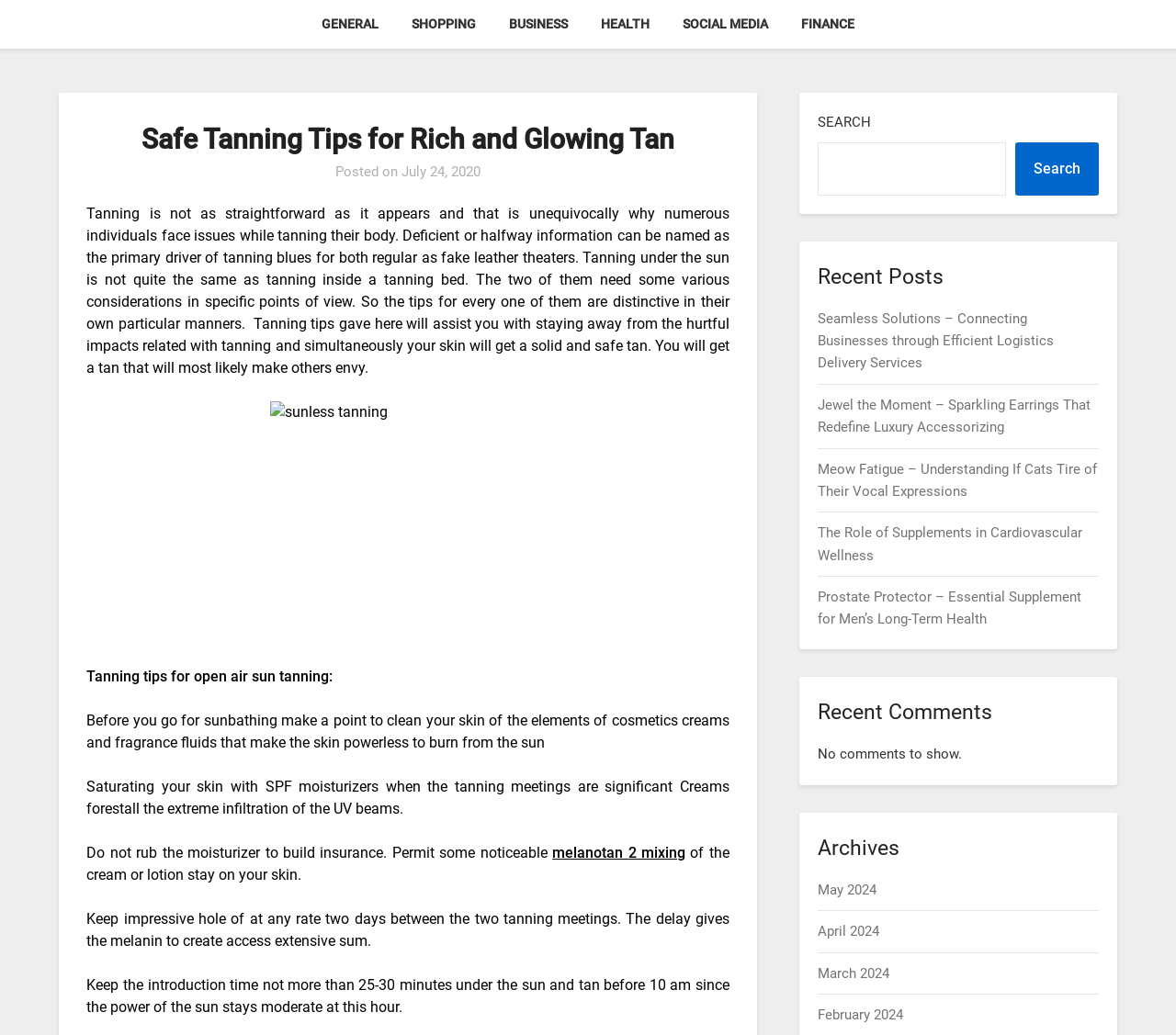Please provide the main heading of the webpage content.

Safe Tanning Tips for Rich and Glowing Tan